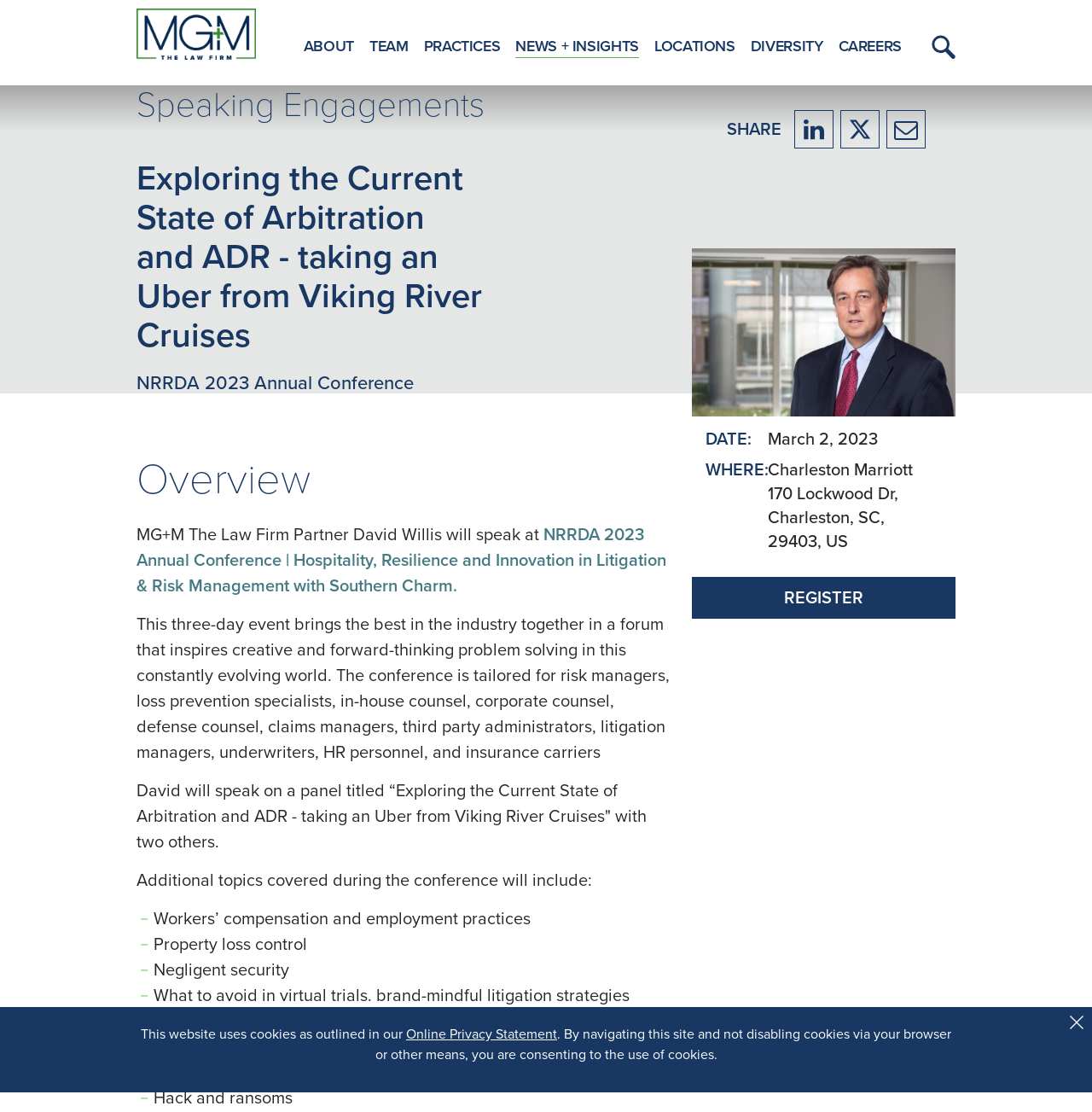Please identify the bounding box coordinates of the element I need to click to follow this instruction: "Share to LinkedIn".

[0.728, 0.099, 0.764, 0.134]